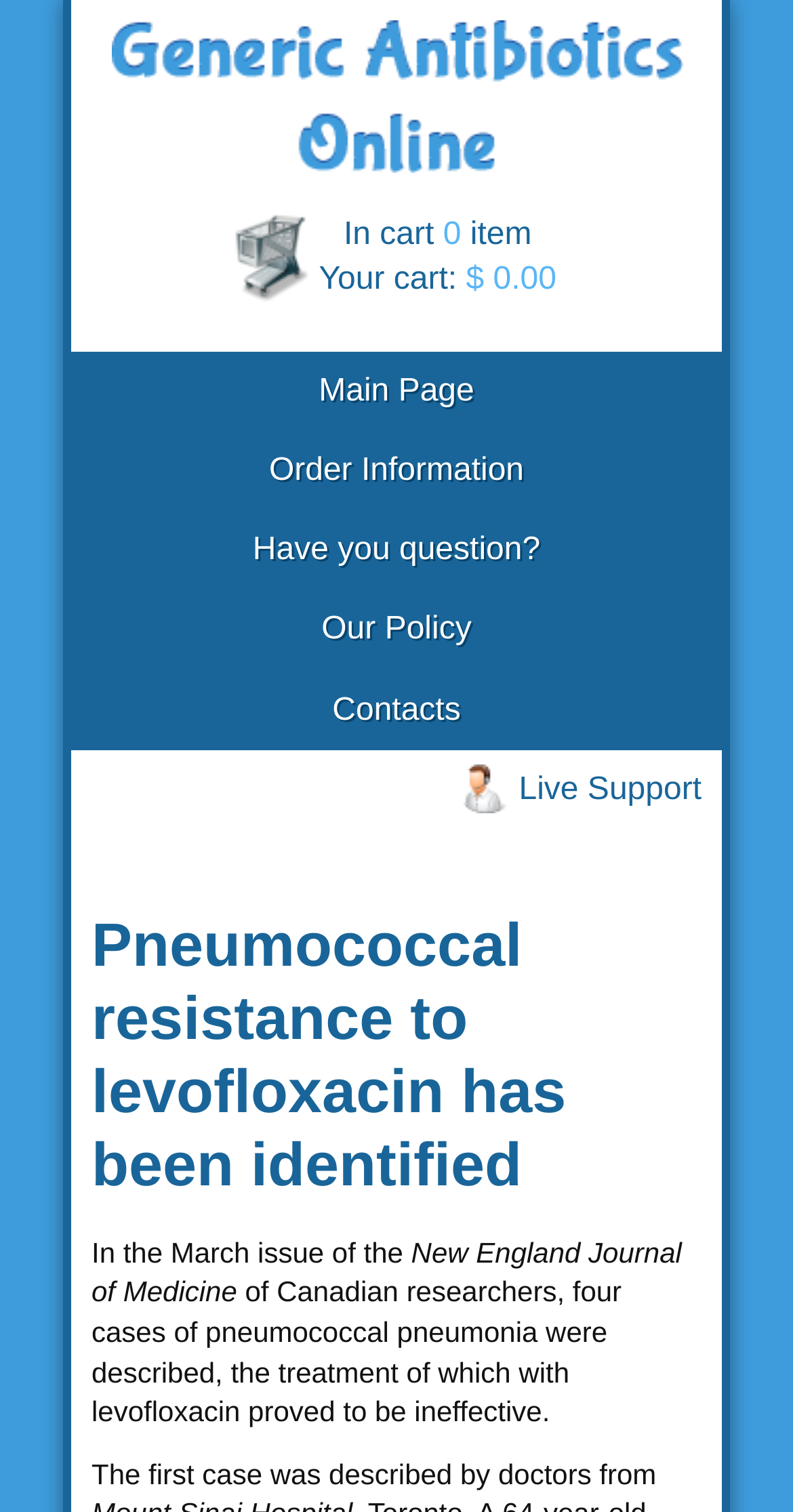Observe the image and answer the following question in detail: What is the total cost of the items in the cart?

The total cost of the items in the cart can be determined by looking at the 'Your cart:' section, which displays '$ 0.00' as the total cost.